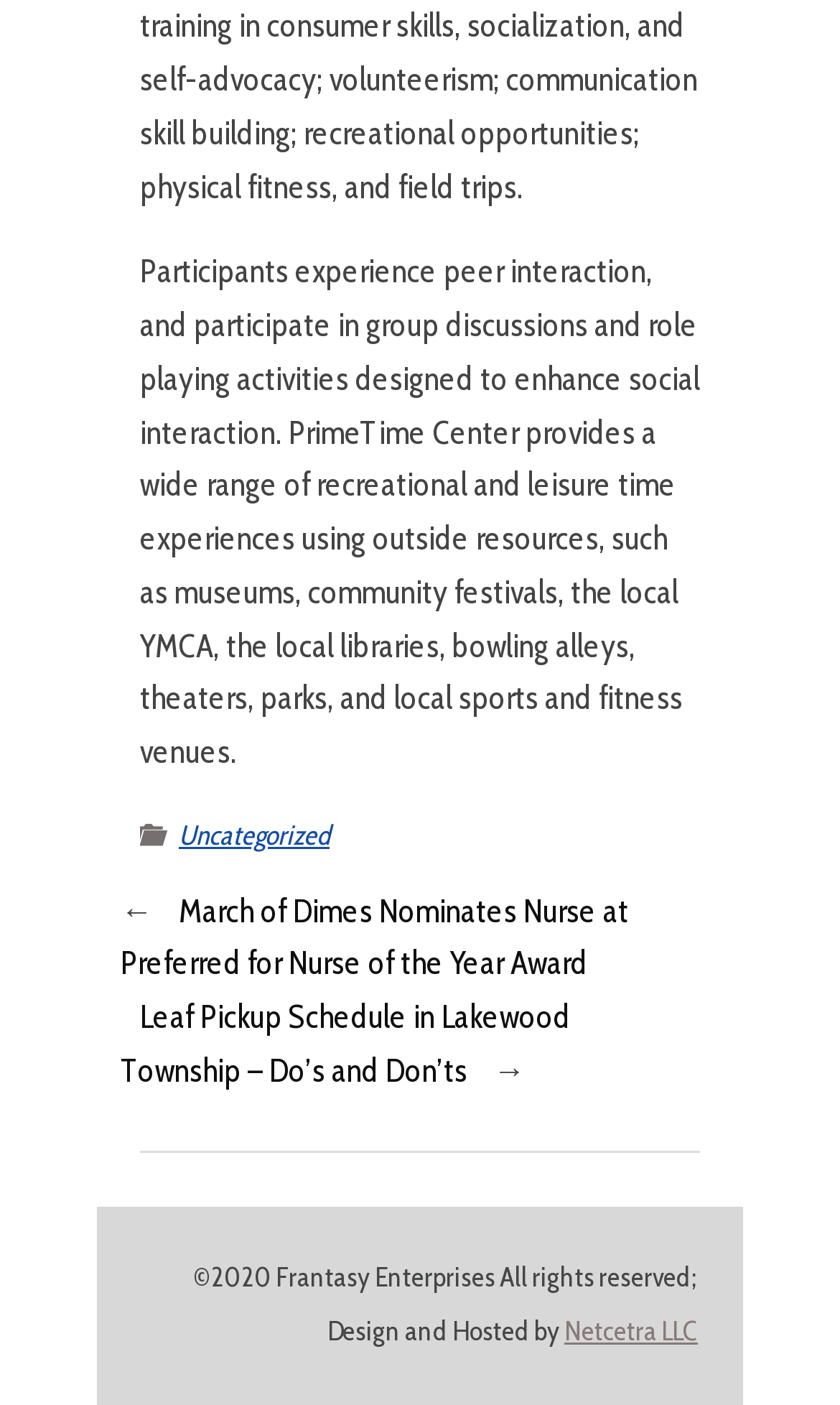Given the element description Uncategorized, predict the bounding box coordinates for the UI element in the webpage screenshot. The format should be (top-left x, top-left y, bottom-right x, bottom-right y), and the values should be between 0 and 1.

[0.213, 0.583, 0.392, 0.606]